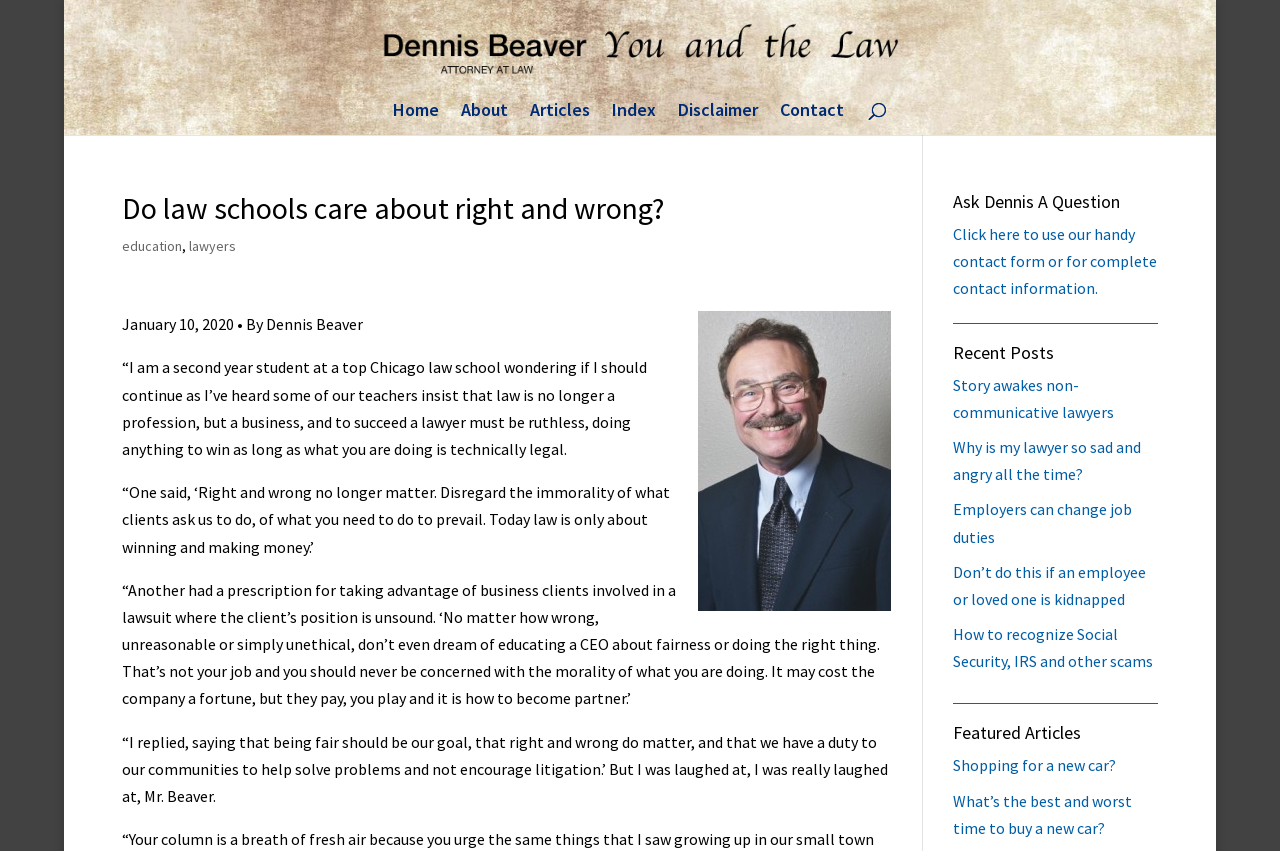Explain in detail what is displayed on the webpage.

This webpage is an article titled "Do law schools care about right and wrong?" by Dennis Beaver. At the top, there is a navigation menu with links to "Home", "About", "Articles", "Index", "Disclaimer", and "Contact". Below the navigation menu, there is a search bar with a "Search" button and a placeholder text "Search for...". 

The main content of the article is divided into several sections. The title of the article is displayed prominently, followed by a brief description of the article, which is a quote from a second-year law student wondering if law schools care about right and wrong. 

Below the title, there are several paragraphs of text, each describing a conversation between the law student and their teachers about the morality of being a lawyer. The text is arranged in a single column, with each paragraph separated by a small gap.

To the right of the main content, there are three sections: "Ask Dennis A Question", "Recent Posts", and "Featured Articles". The "Ask Dennis A Question" section has a link to a contact form, while the "Recent Posts" and "Featured Articles" sections list several article titles with links to each article.

There are two images of Dennis Beaver on the page, one at the top and one in the middle of the article.